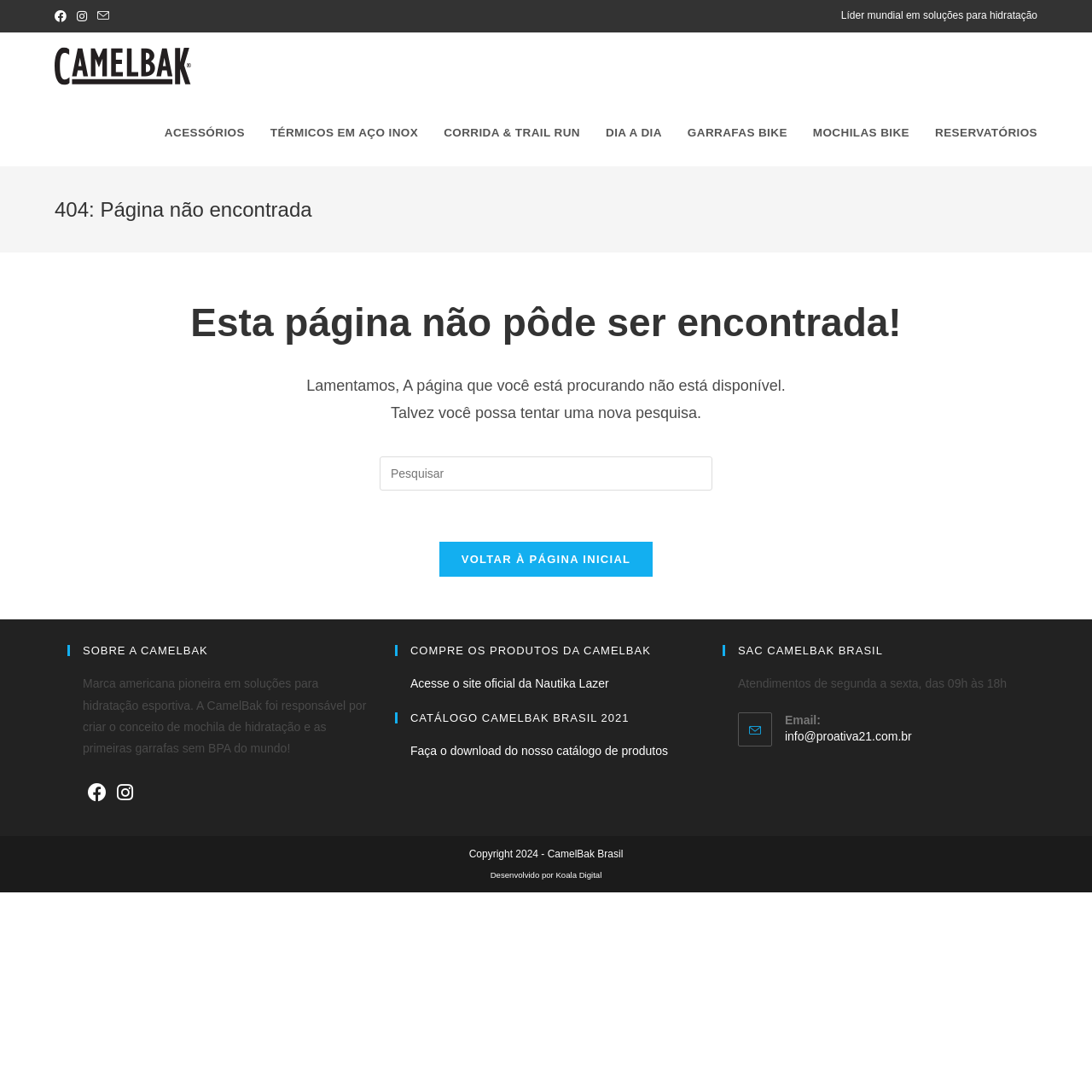Please provide the main heading of the webpage content.

404: Página não encontrada